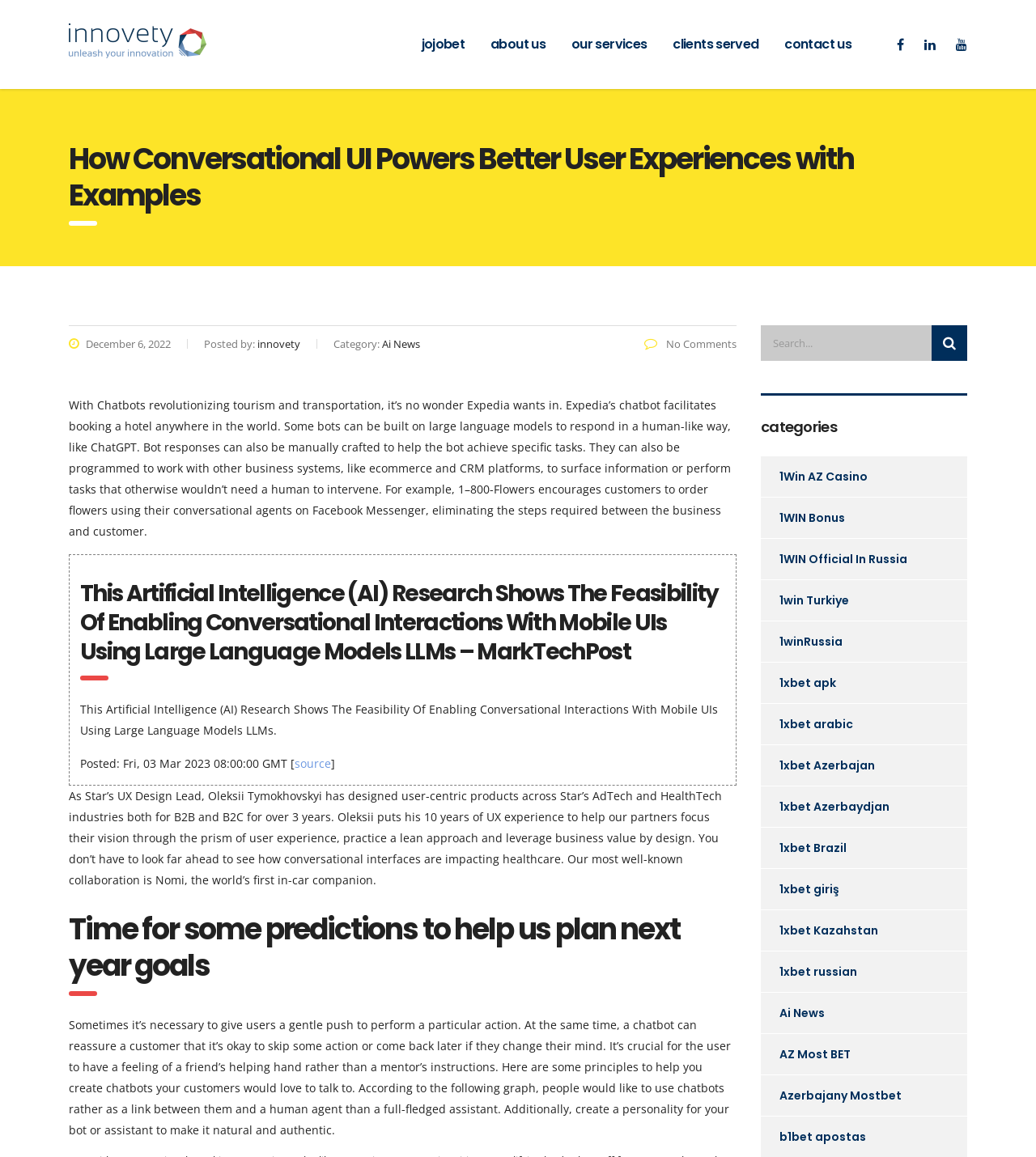Find the bounding box coordinates of the area to click in order to follow the instruction: "Search for something".

[0.734, 0.281, 0.934, 0.312]